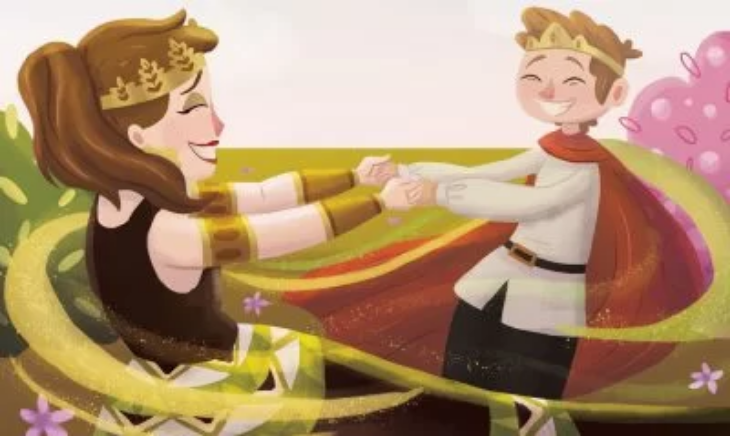What is the color of the male character's cape?
Provide a thorough and detailed answer to the question.

The caption describes the male character as 'sporting a crown of his own and a vibrant red cape', which directly answers the question about the color of his cape.